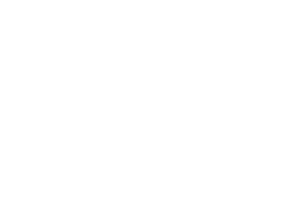Using a single word or phrase, answer the following question: 
What is the importance of pest control?

Maintaining a healthy and safe environment